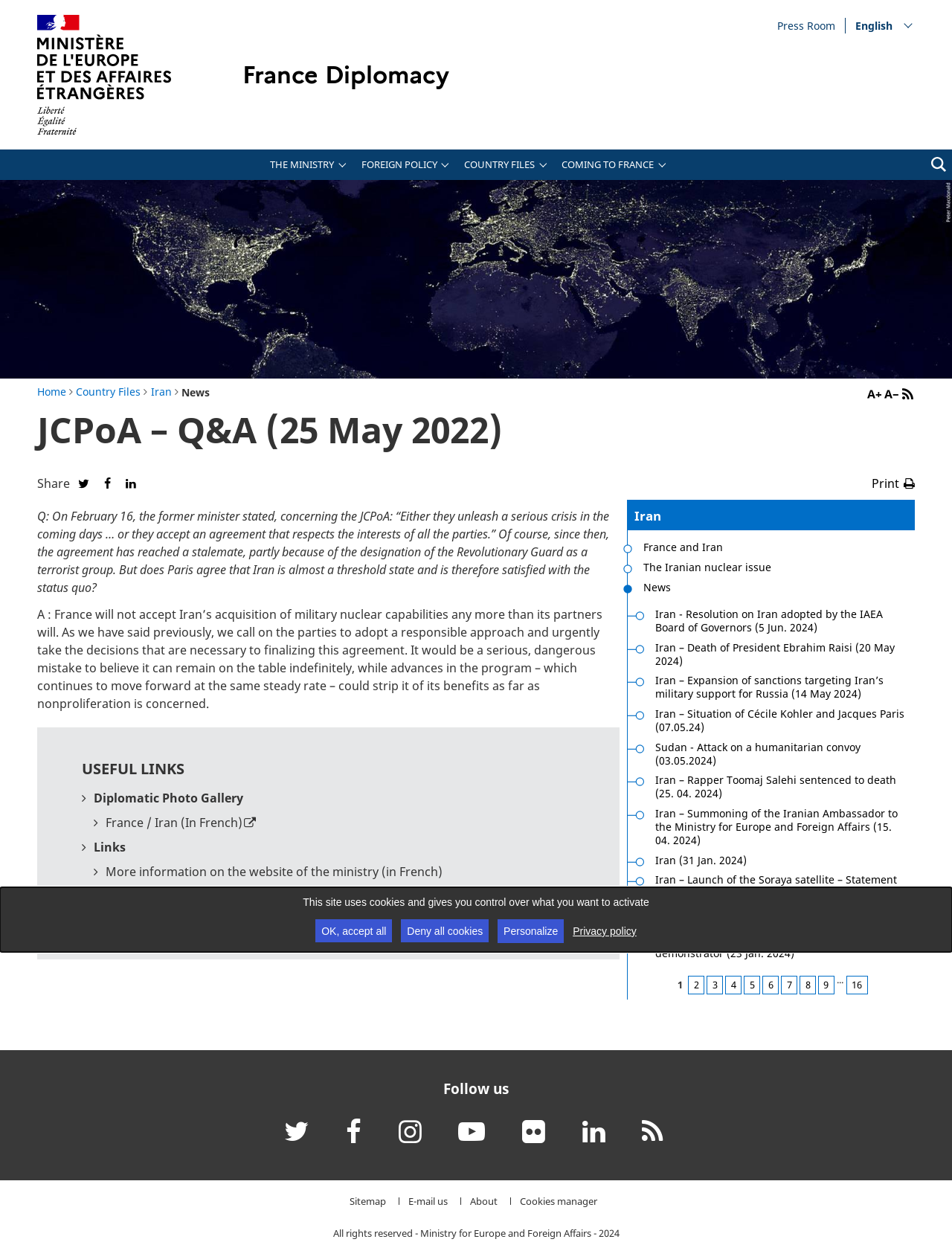Given the following UI element description: "Print", find the bounding box coordinates in the webpage screenshot.

[0.916, 0.381, 0.961, 0.396]